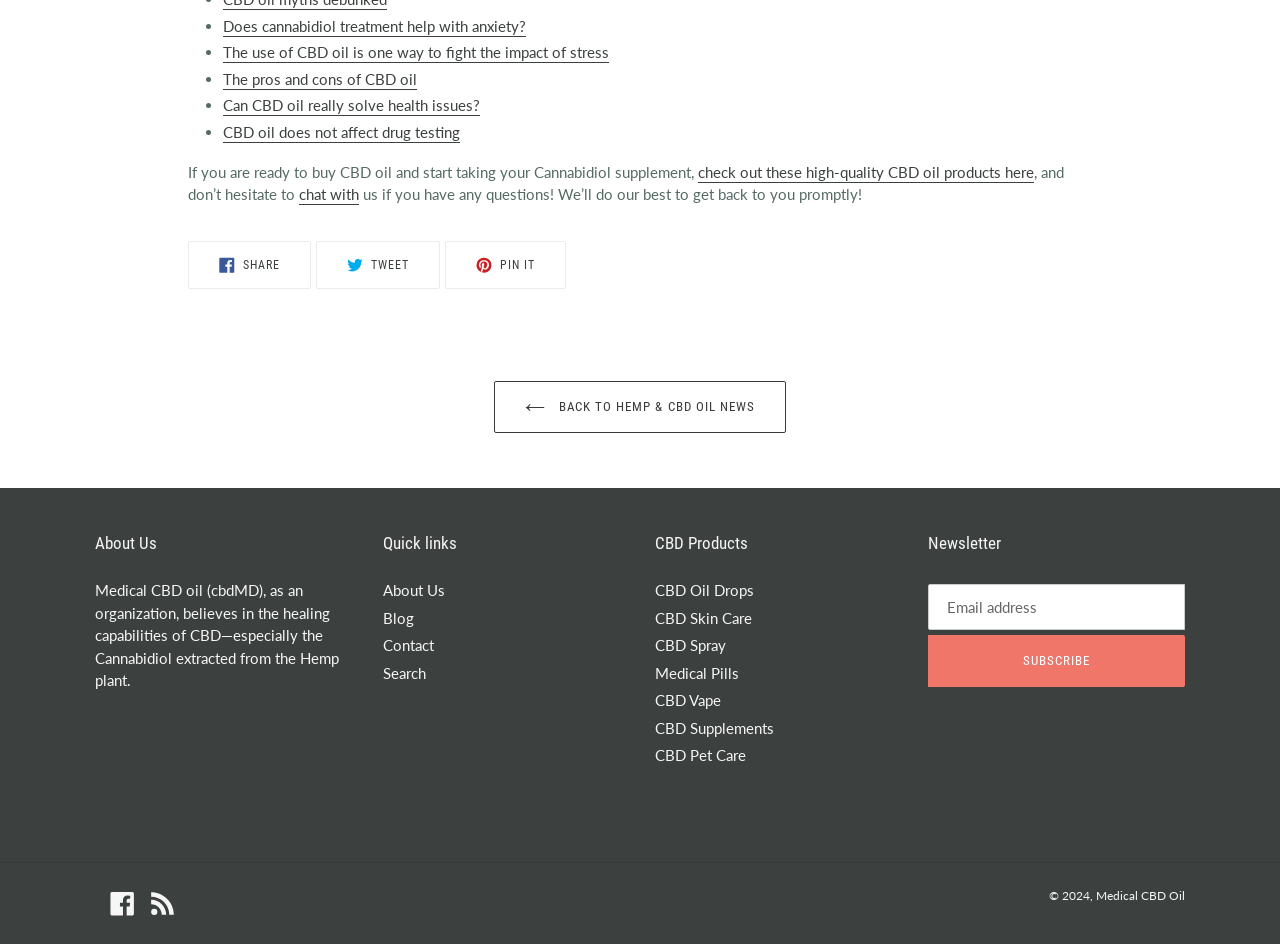Determine the bounding box coordinates of the clickable element to achieve the following action: 'Share on Facebook'. Provide the coordinates as four float values between 0 and 1, formatted as [left, top, right, bottom].

[0.147, 0.255, 0.243, 0.306]